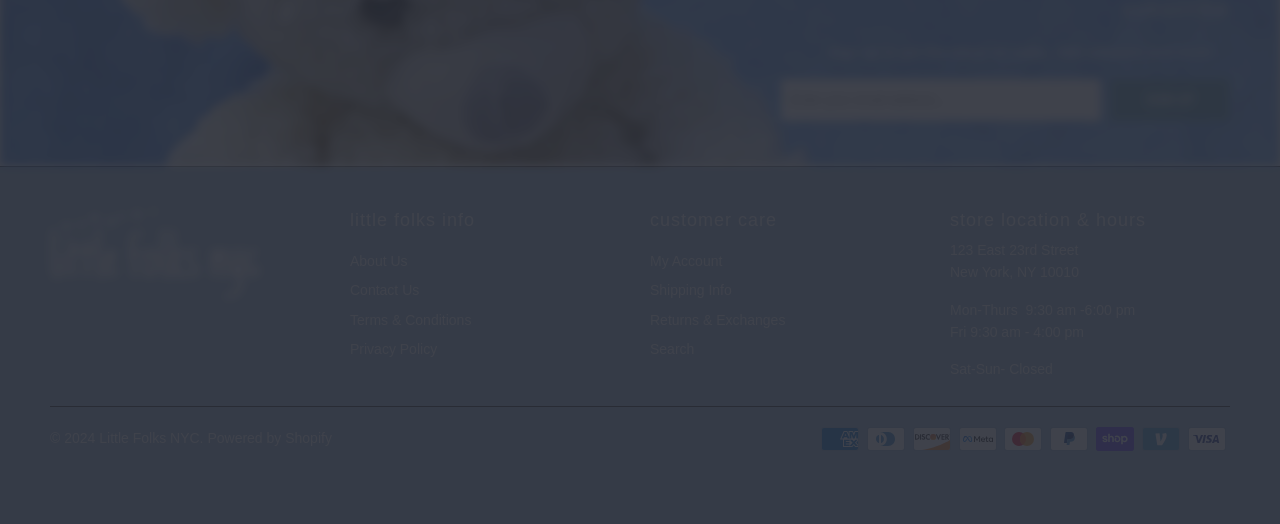Answer the question in a single word or phrase:
What payment methods are accepted?

Multiple